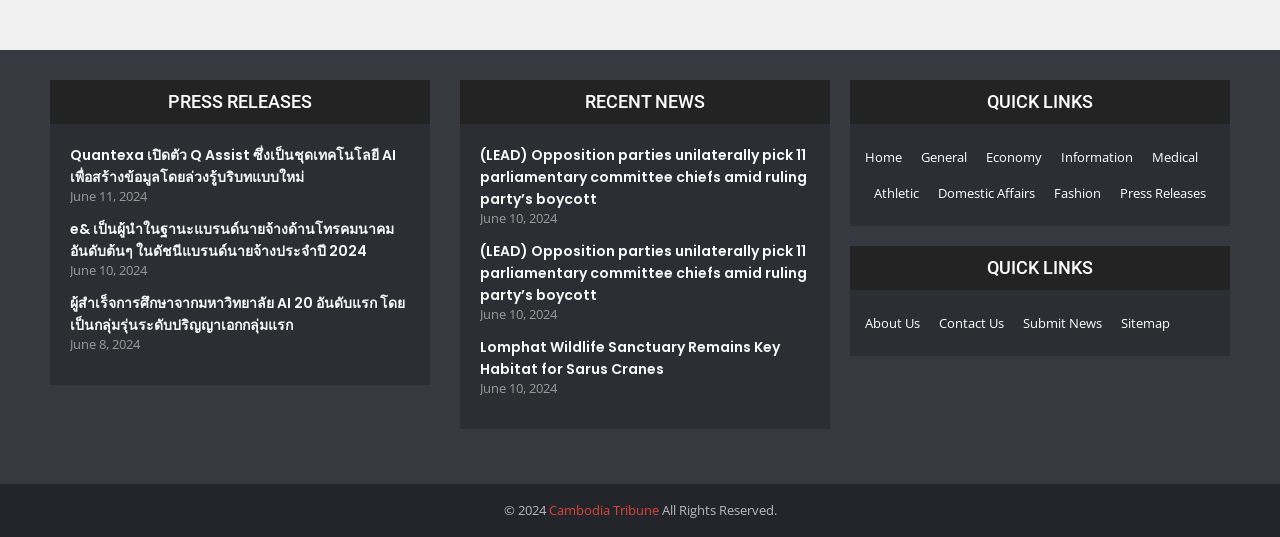Please mark the clickable region by giving the bounding box coordinates needed to complete this instruction: "Click the Home link".

None